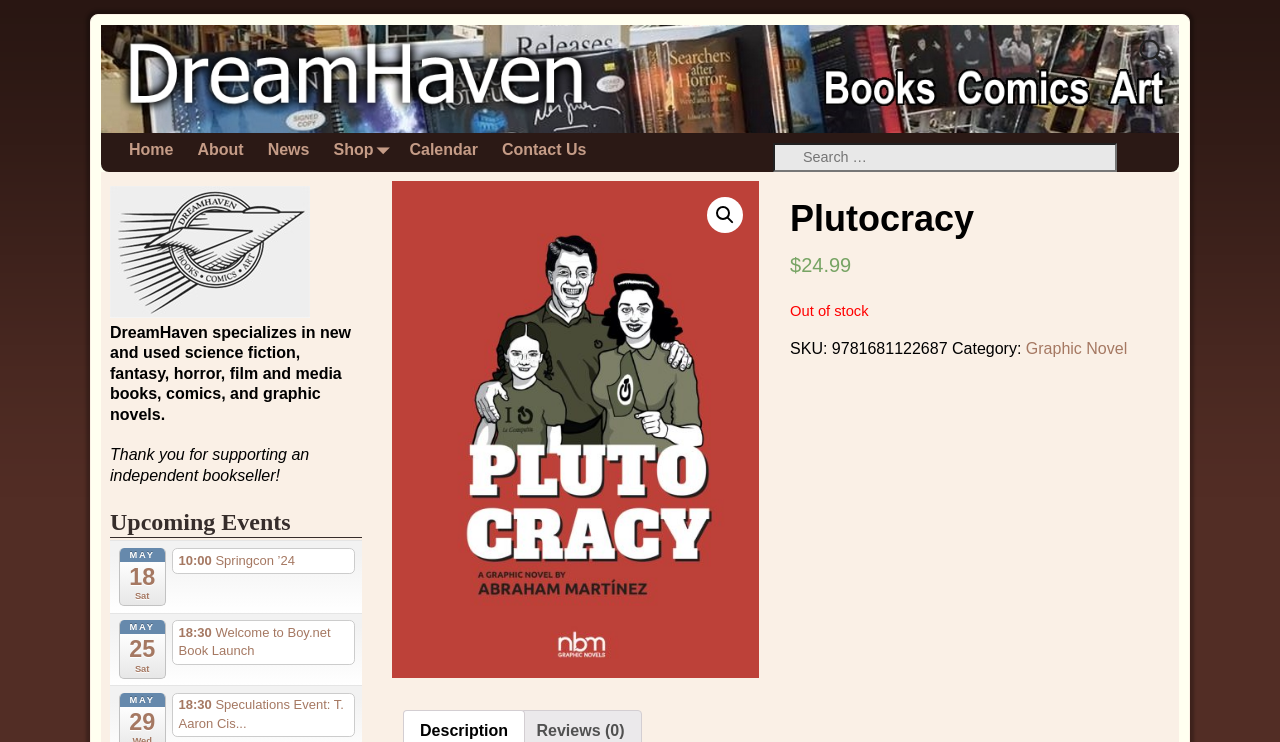Please identify the bounding box coordinates of the region to click in order to complete the task: "search for a book". The coordinates must be four float numbers between 0 and 1, specified as [left, top, right, bottom].

[0.885, 0.04, 0.913, 0.101]